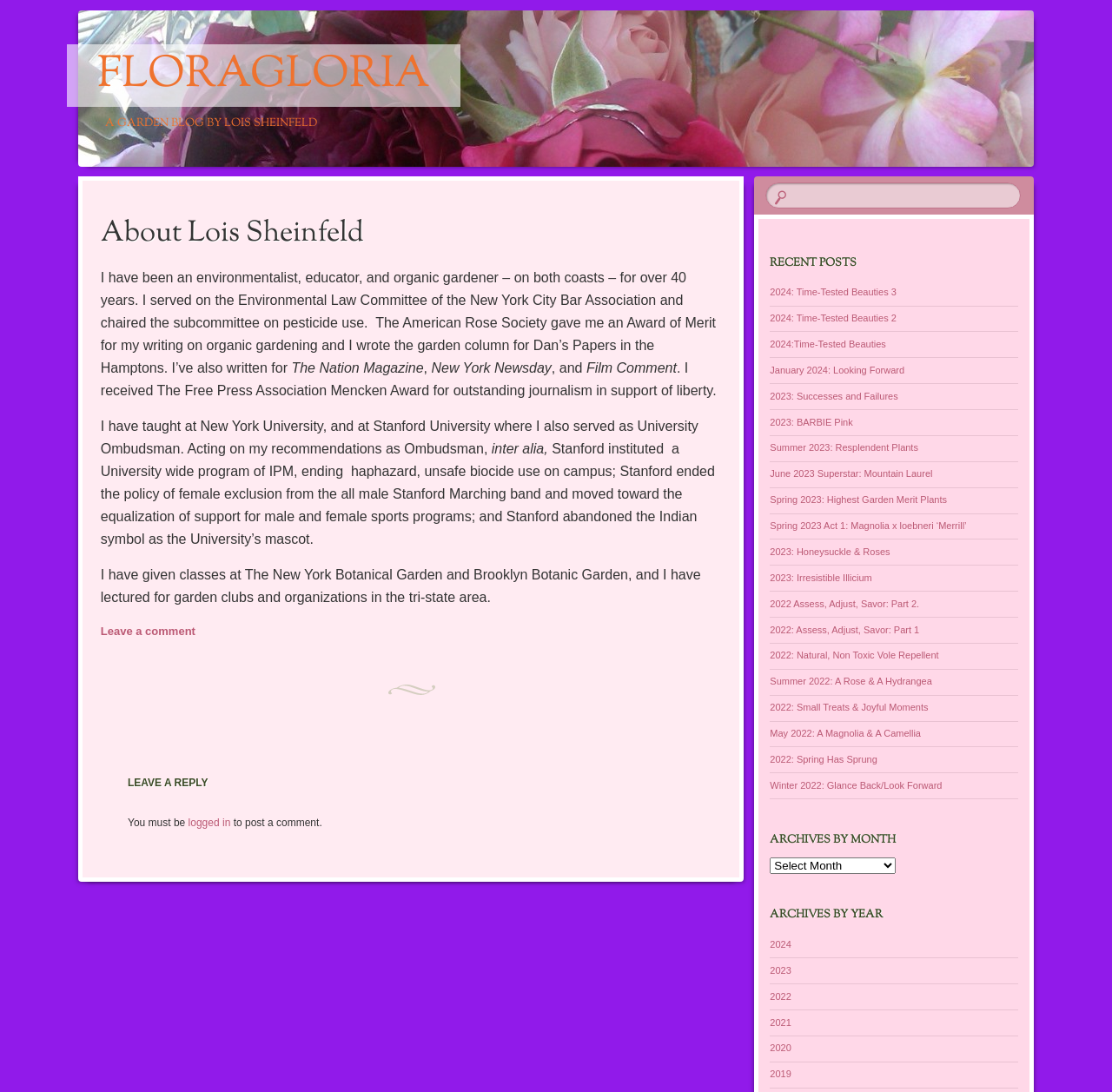Give a full account of the webpage's elements and their arrangement.

The webpage is about Lois Sheinfeld, a gardener, educator, and environmentalist. At the top, there is a heading "FLORAGLORIA" and a link to "floragloria" on the right side. Below this, there is a heading "A GARDEN BLOG BY LOIS SHEINFELD". 

On the left side, there is a main menu with a link to "Skip to content". The main content area is divided into two sections. The top section has a heading "About Lois Sheinfeld" and a paragraph describing Lois's background, including her experience as an environmentalist, educator, and organic gardener. The text mentions her awards and publications, as well as her teaching experience at New York University and Stanford University.

Below this, there is a section with a heading "LEAVE A REPLY" and a link to "logged in" to post a comment. On the right side, there is a search box and a section with a heading "RECENT POSTS" that lists 17 links to recent blog posts, each with a title and a date. 

Further down, there are two sections with headings "ARCHIVES BY MONTH" and "ARCHIVES BY YEAR", each with a dropdown menu or links to archives of blog posts organized by month and year, respectively.